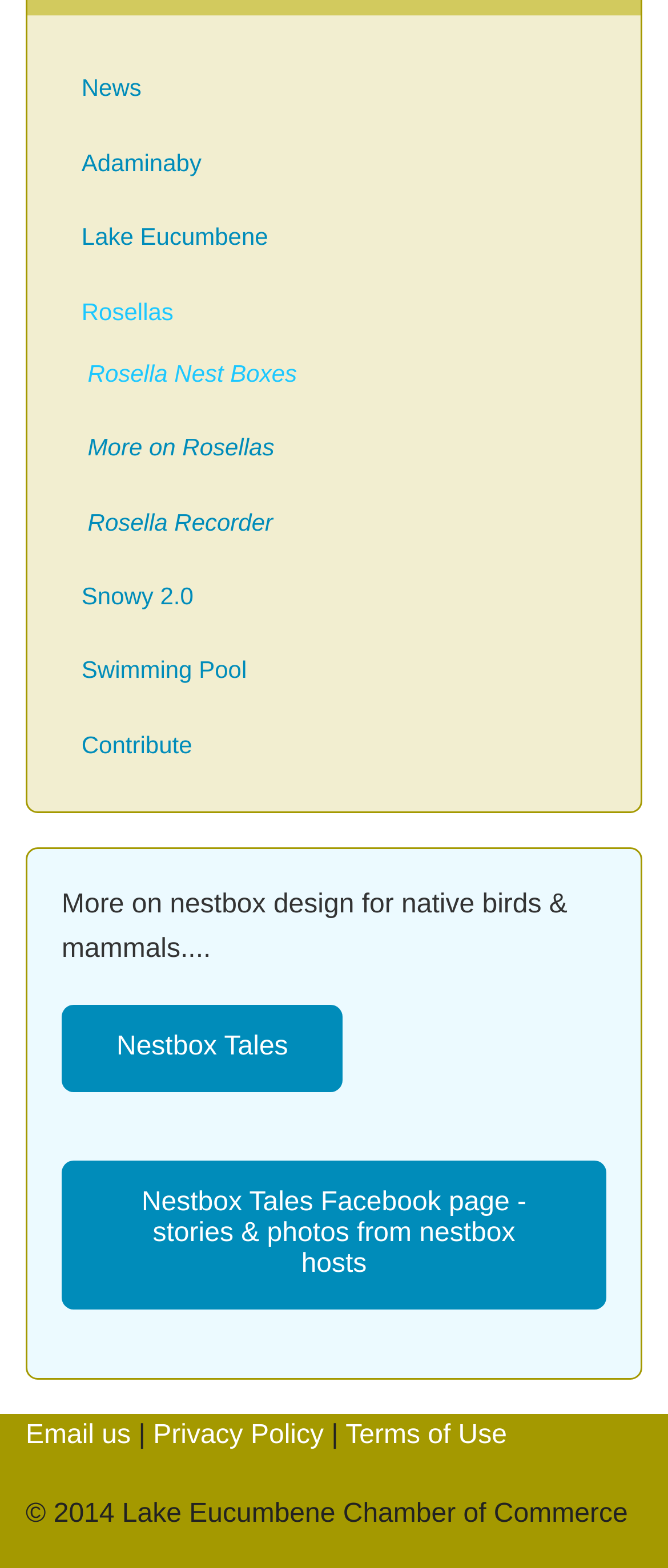Please identify the bounding box coordinates of the area that needs to be clicked to follow this instruction: "Click on News".

[0.086, 0.036, 0.914, 0.076]